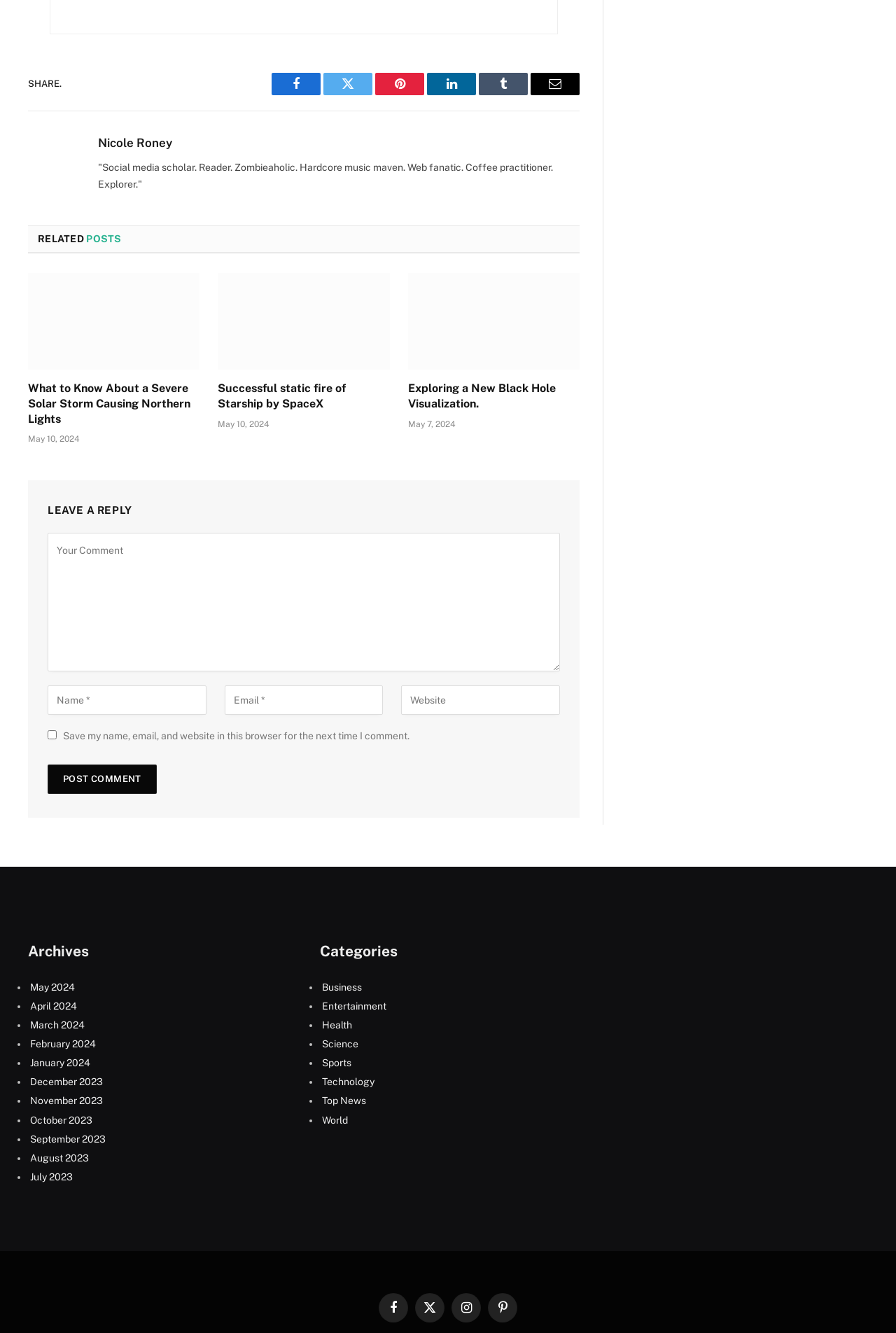Identify the bounding box coordinates for the element that needs to be clicked to fulfill this instruction: "Share on Facebook". Provide the coordinates in the format of four float numbers between 0 and 1: [left, top, right, bottom].

[0.303, 0.055, 0.358, 0.071]